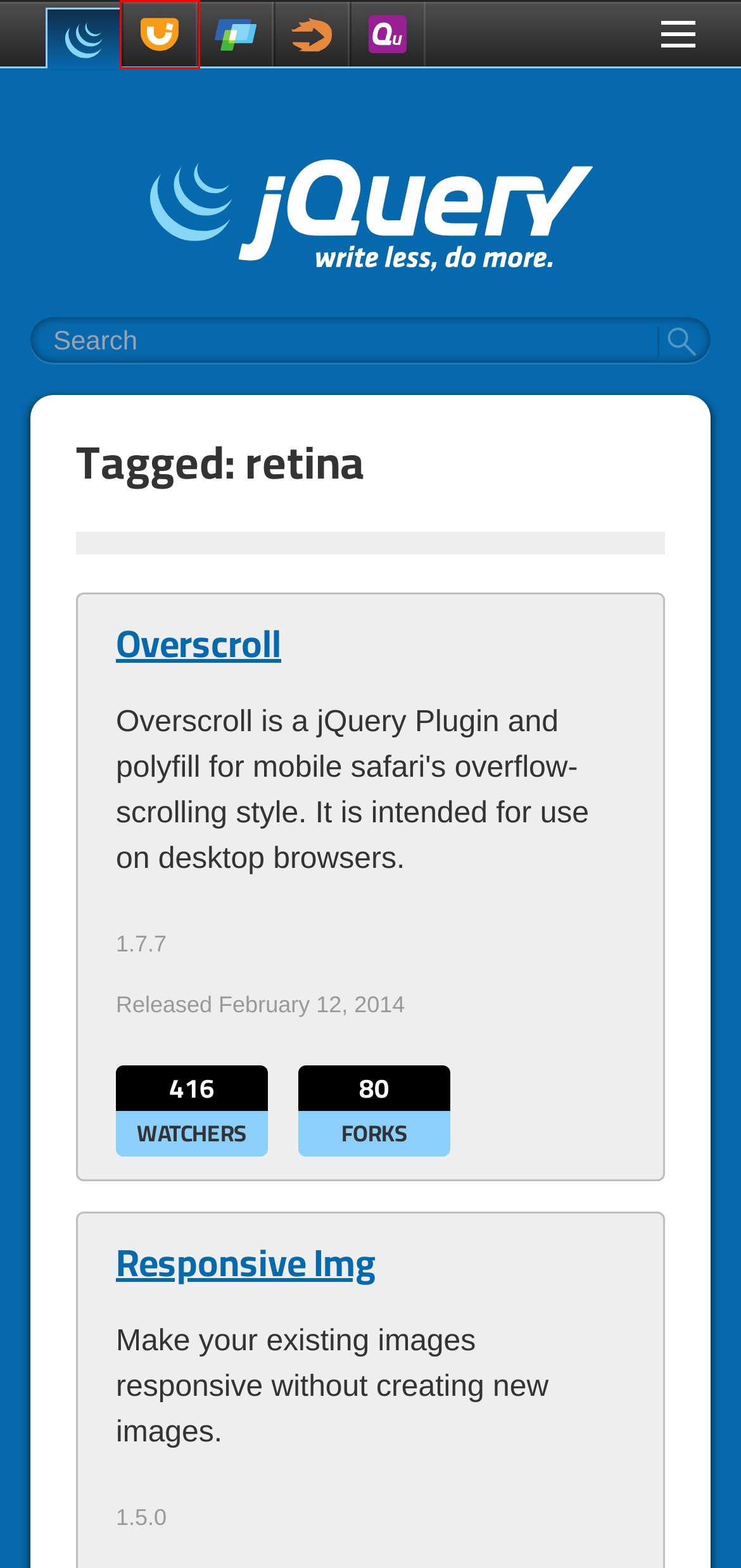Given a screenshot of a webpage with a red rectangle bounding box around a UI element, select the best matching webpage description for the new webpage that appears after clicking the highlighted element. The candidate descriptions are:
A. jQuery Support | jQuery
B. OpenJS Foundation Events | OpenJS Foundation
C. jQuery
D. jQuery UI
E. Members | OpenJS Foundation
F. Contributing to jQuery Foundation Documentation | Contribute to jQuery
G. jQuery Mobile
H. QUnit

D